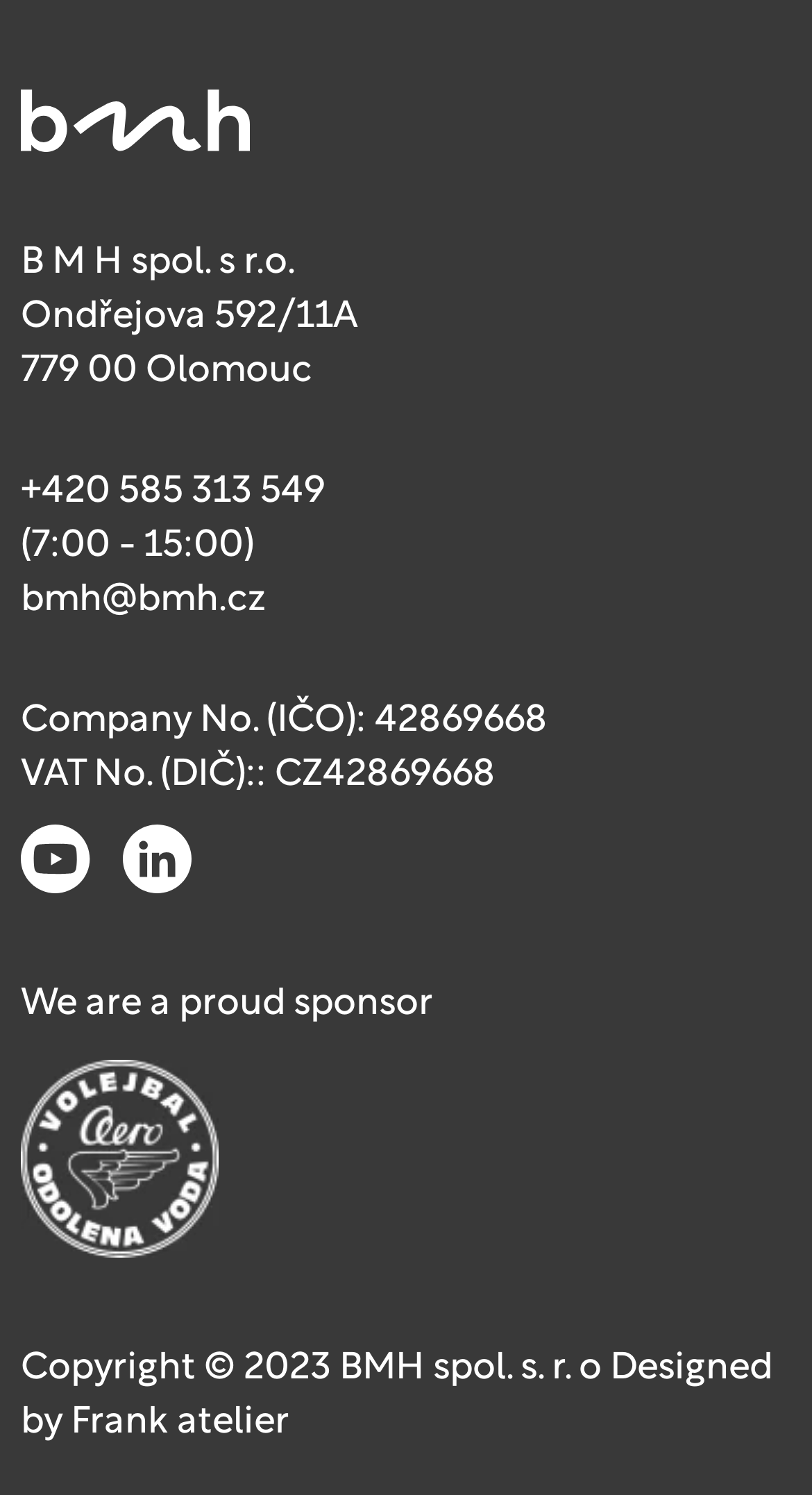Determine the bounding box for the described UI element: "Greetings from Bean Acres!".

None